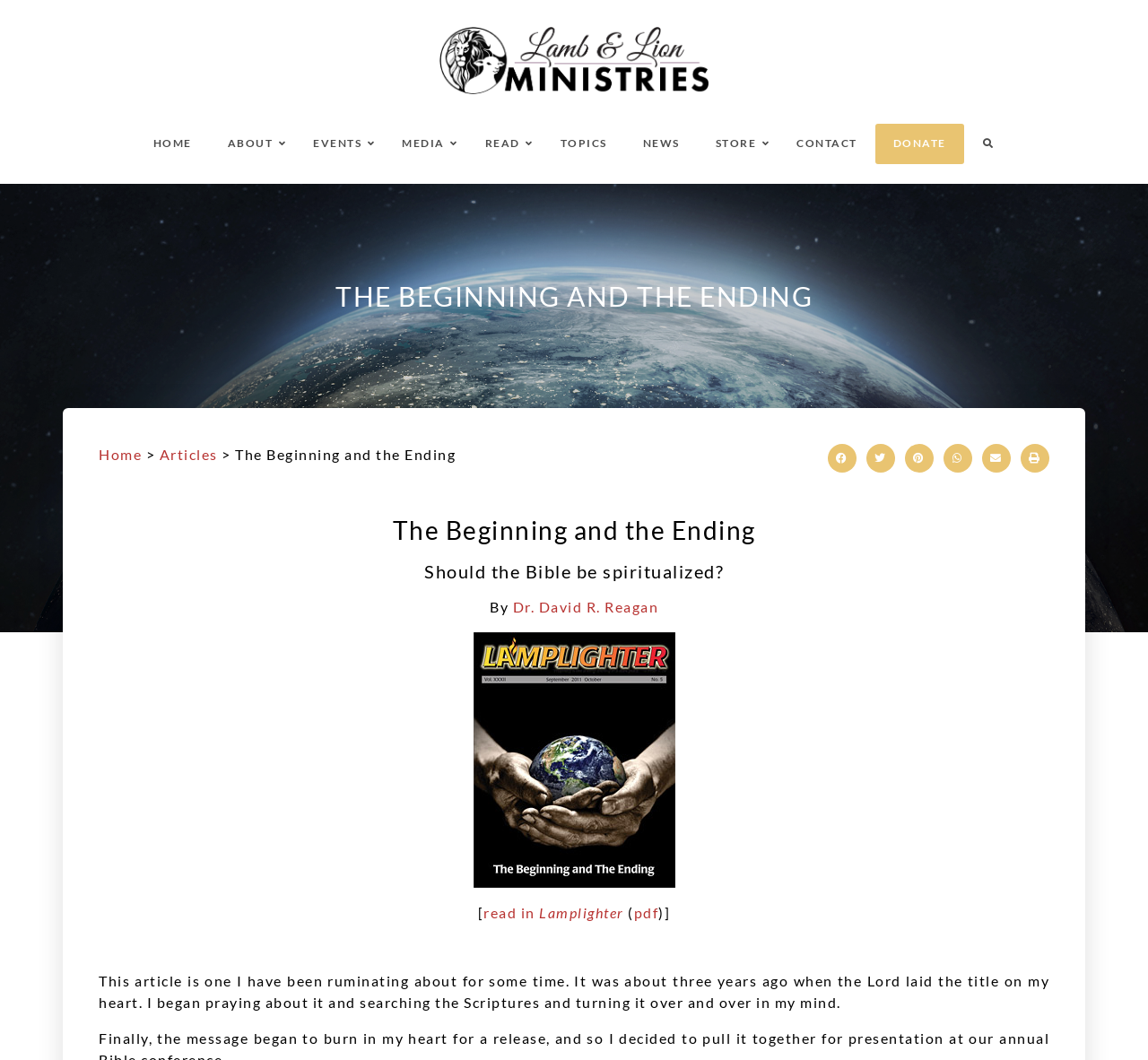Please find the bounding box for the UI component described as follows: "Dr. David R. Reagan".

[0.446, 0.564, 0.573, 0.58]